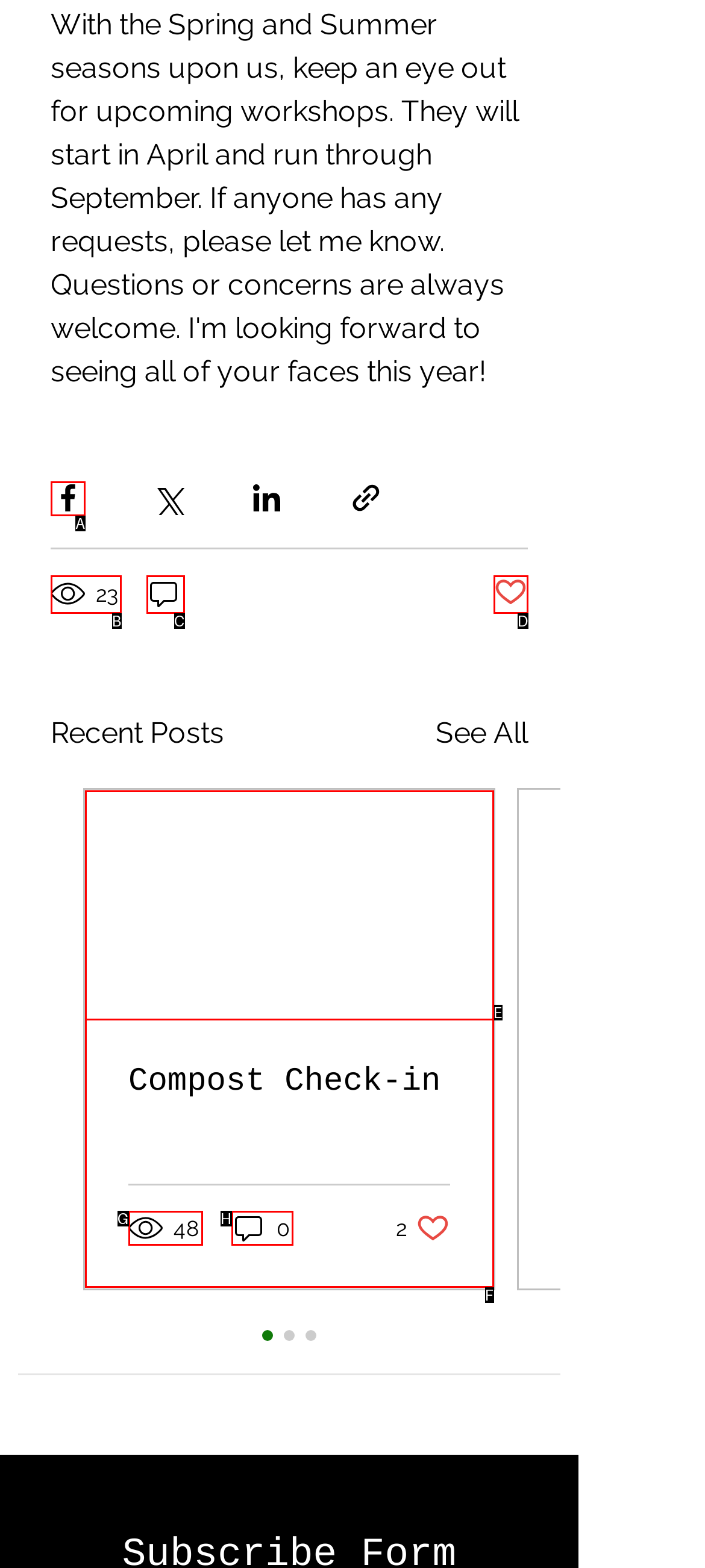Match the description to the correct option: Post not marked as liked
Provide the letter of the matching option directly.

D